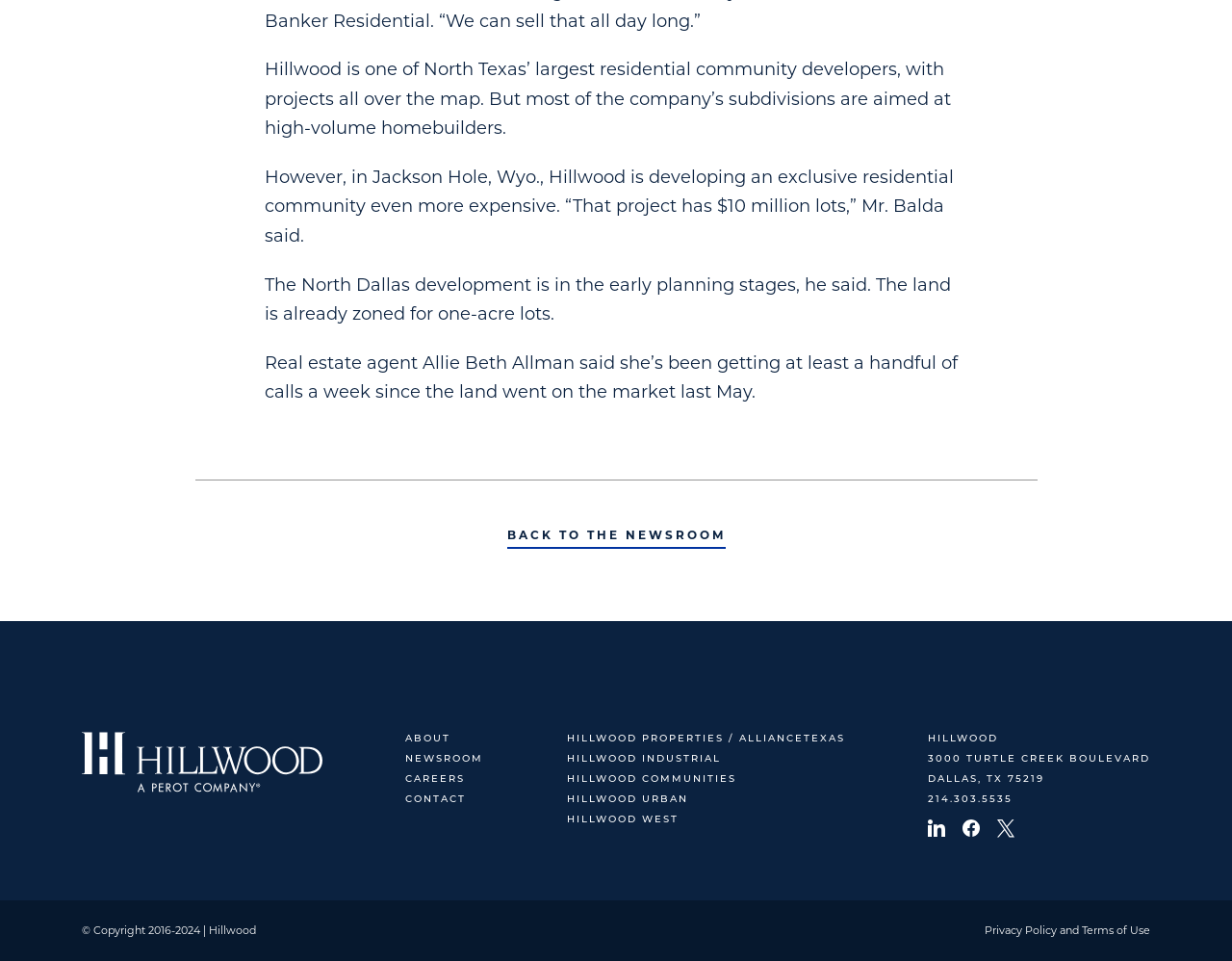How many calls has Allie Beth Allman received since the land went on the market?
Provide a detailed answer to the question, using the image to inform your response.

The text states that real estate agent Allie Beth Allman has been getting at least a handful of calls a week since the land went on the market last May, indicating a significant level of interest in the property.